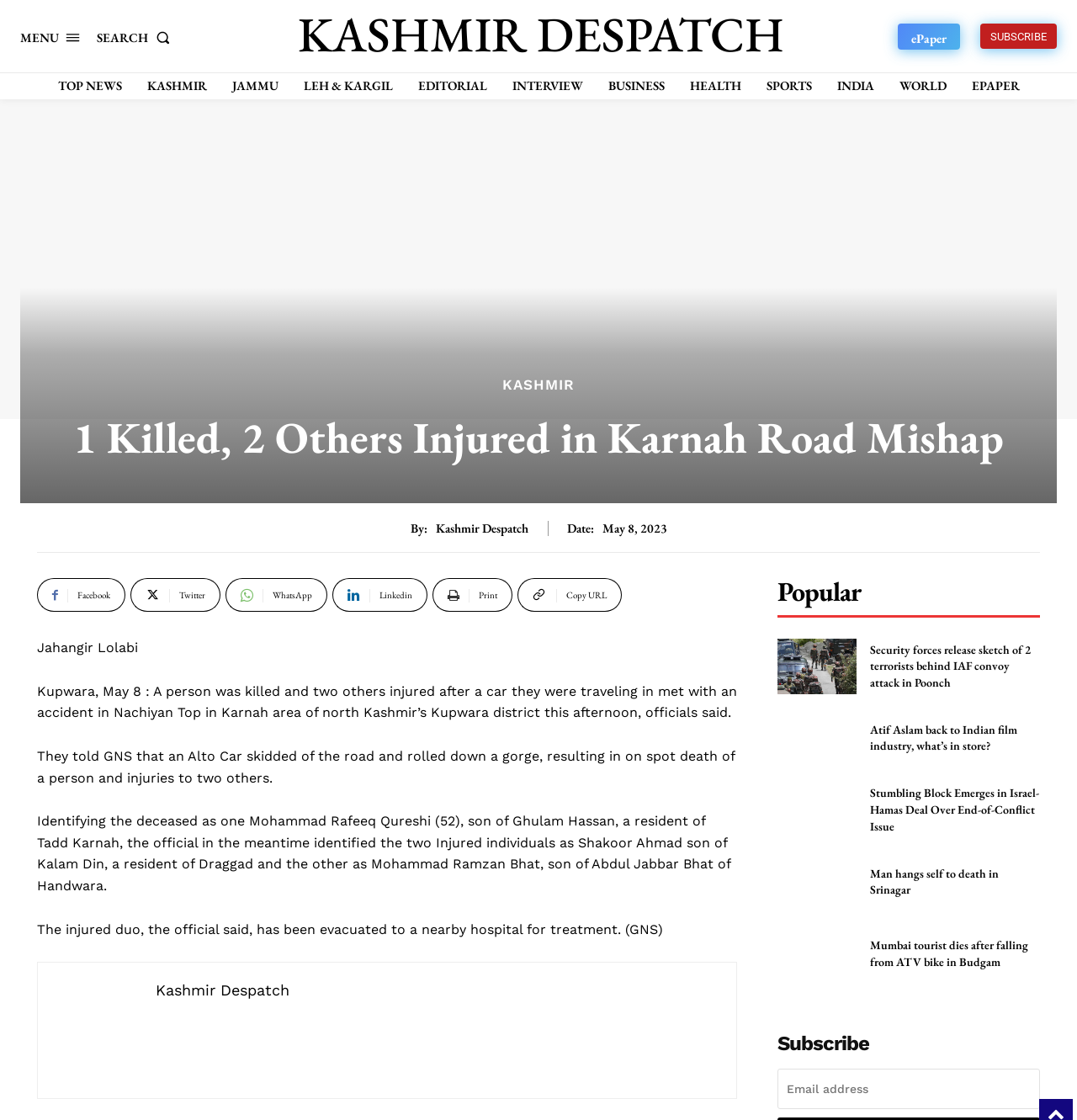Identify the bounding box for the UI element described as: "Kashmir Despatch". Ensure the coordinates are four float numbers between 0 and 1, formatted as [left, top, right, bottom].

[0.145, 0.876, 0.269, 0.892]